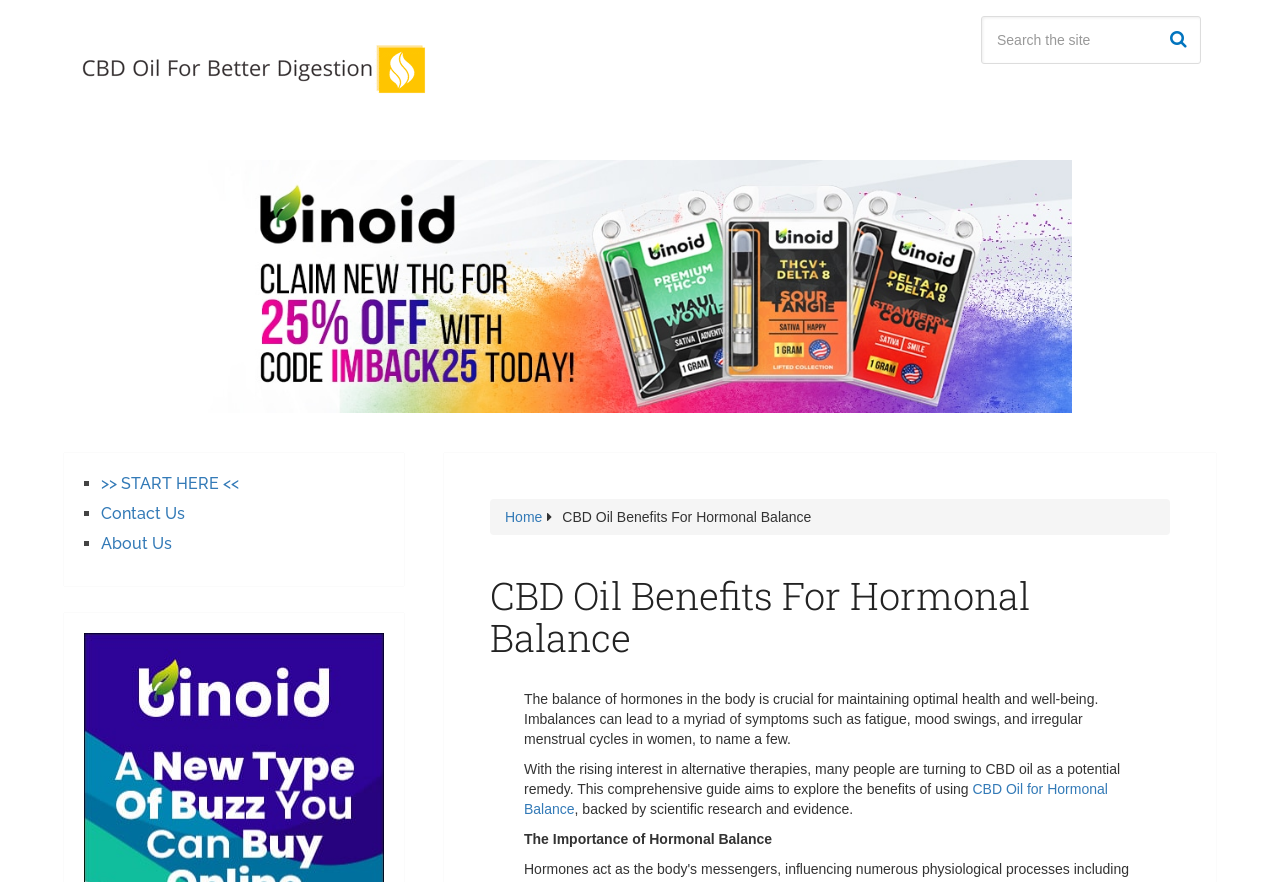From the webpage screenshot, predict the bounding box coordinates (top-left x, top-left y, bottom-right x, bottom-right y) for the UI element described here: RSK

None